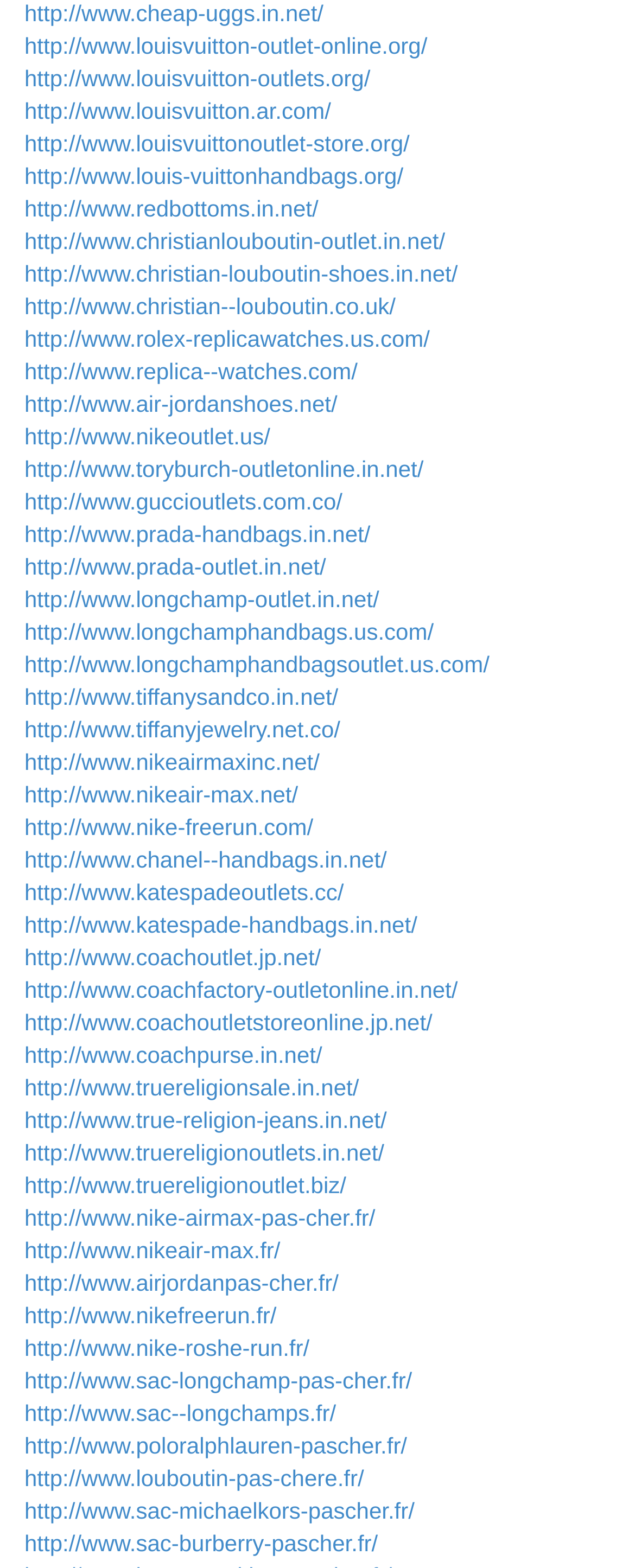How many links are on this webpage? Based on the screenshot, please respond with a single word or phrase.

1192